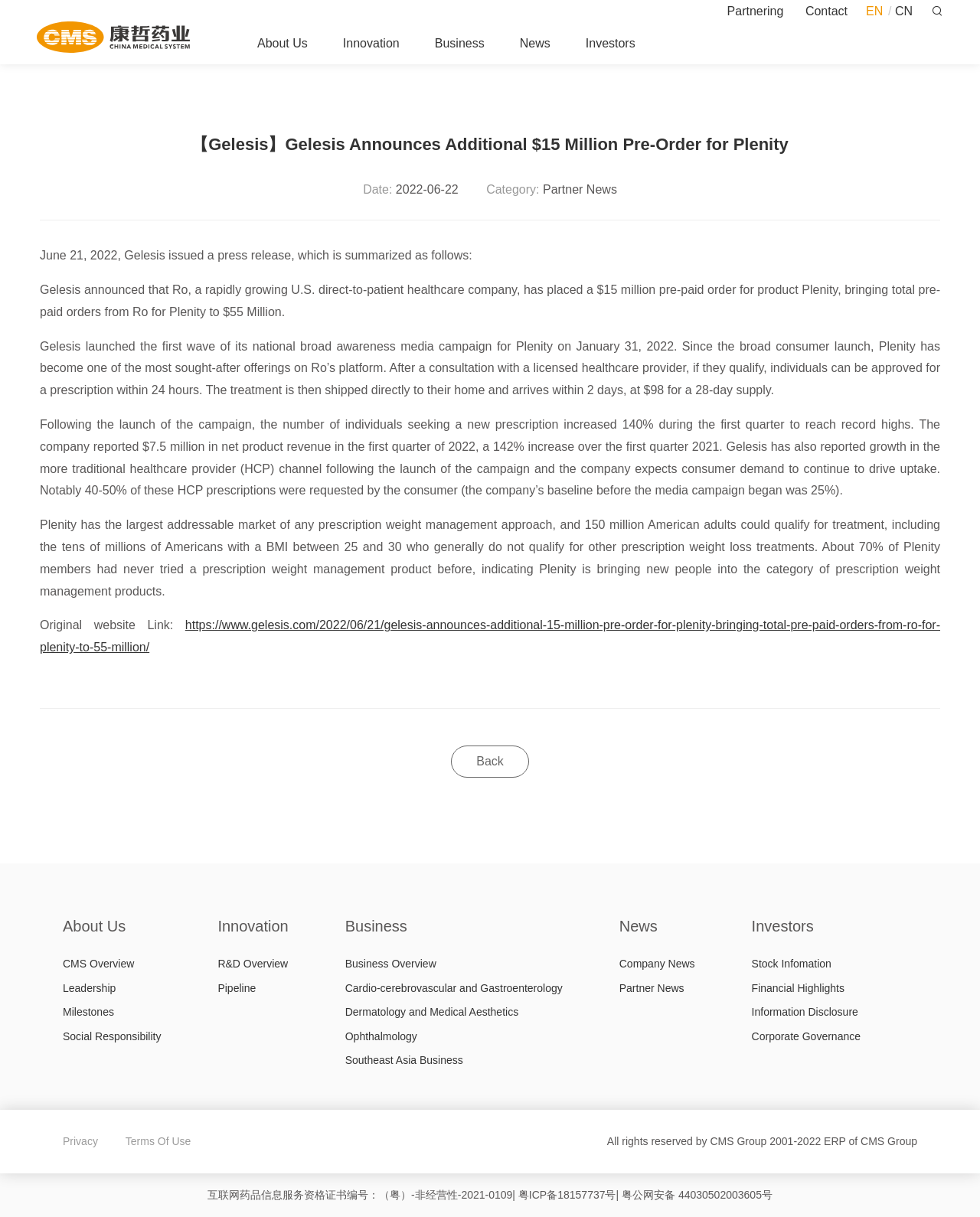Please identify the bounding box coordinates of the region to click in order to complete the task: "Email". The coordinates must be four float numbers between 0 and 1, specified as [left, top, right, bottom].

None